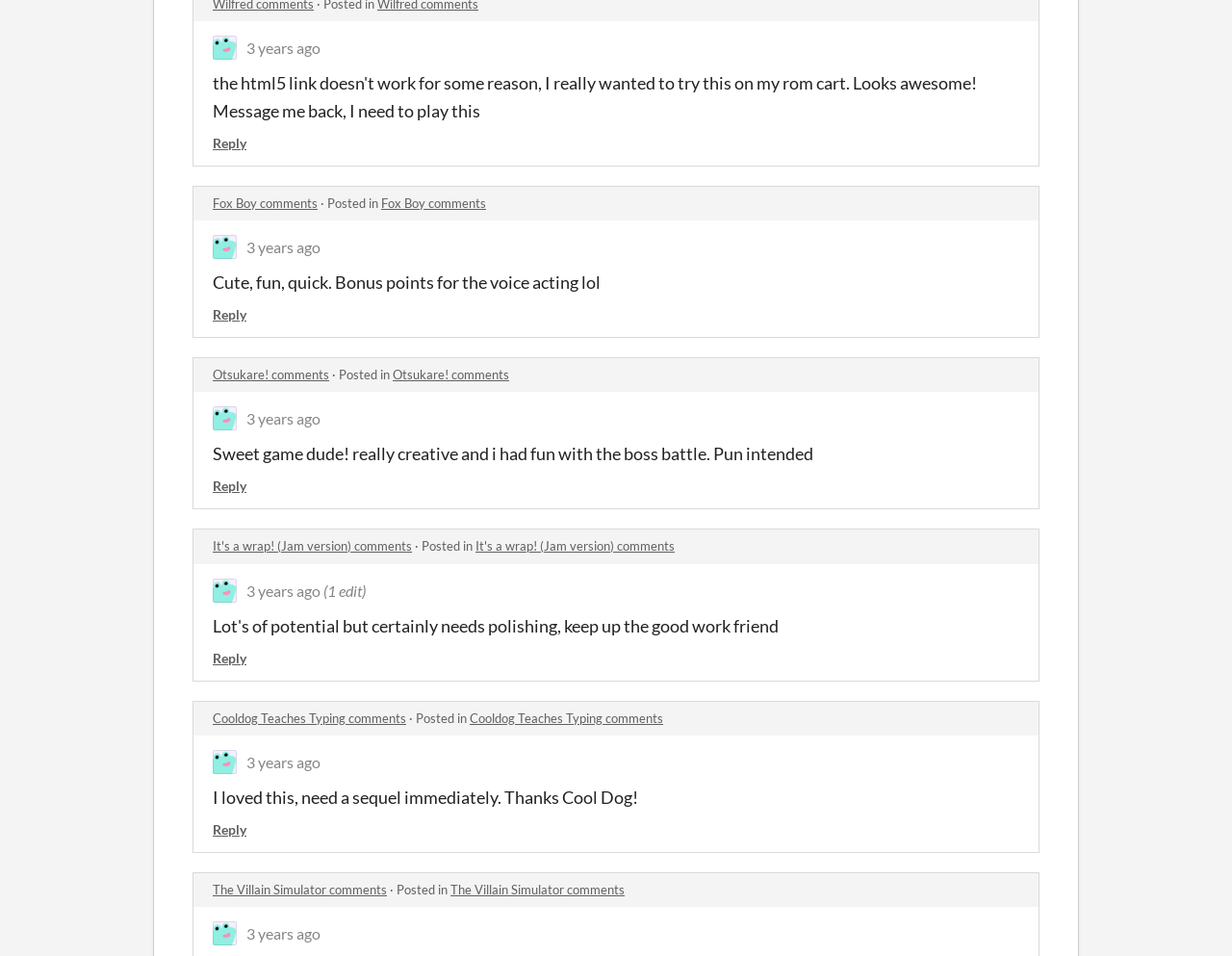Provide the bounding box coordinates for the UI element described in this sentence: "Reply". The coordinates should be four float values between 0 and 1, i.e., [left, top, right, bottom].

[0.173, 0.141, 0.2, 0.158]